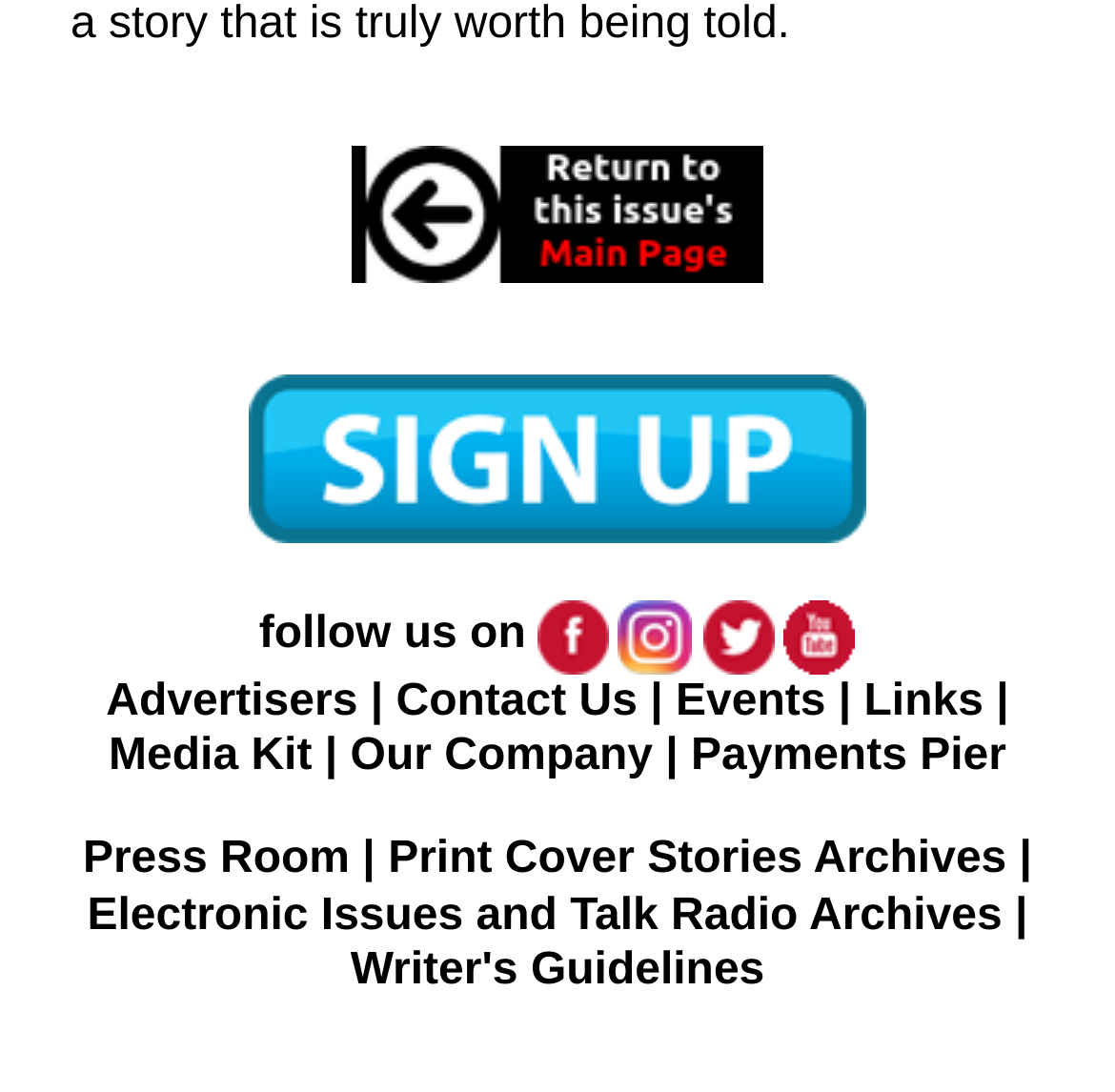Answer the question below using just one word or a short phrase: 
How many links are there in the bottom navigation menu?

9